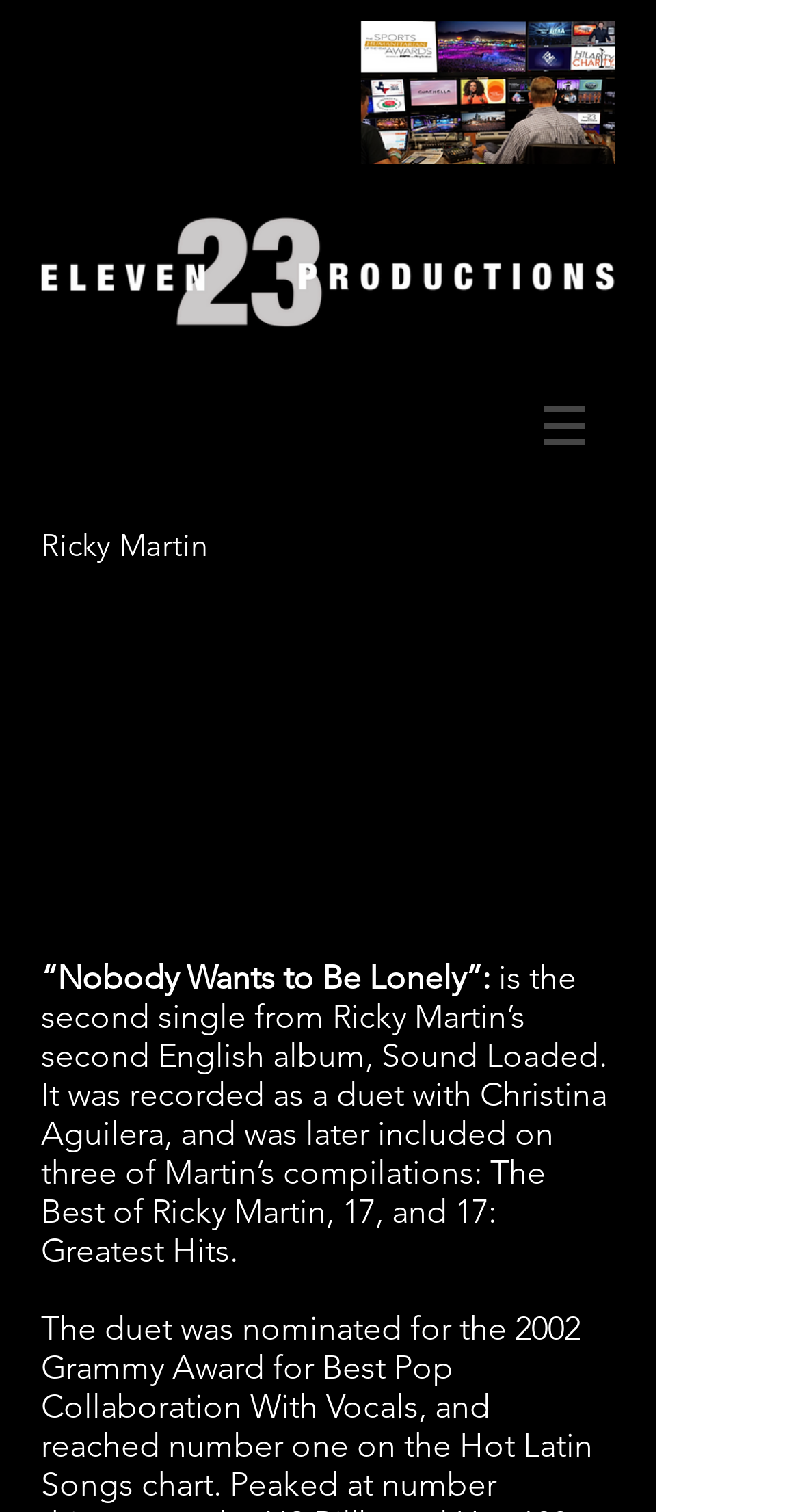Please look at the image and answer the question with a detailed explanation: What is the name of the singer?

The name of the singer can be determined by looking at the heading element 'Ricky Martin' with bounding box coordinates [0.051, 0.342, 0.769, 0.374]. This heading is likely to be the title of the webpage, indicating that the webpage is about the singer Ricky Martin.